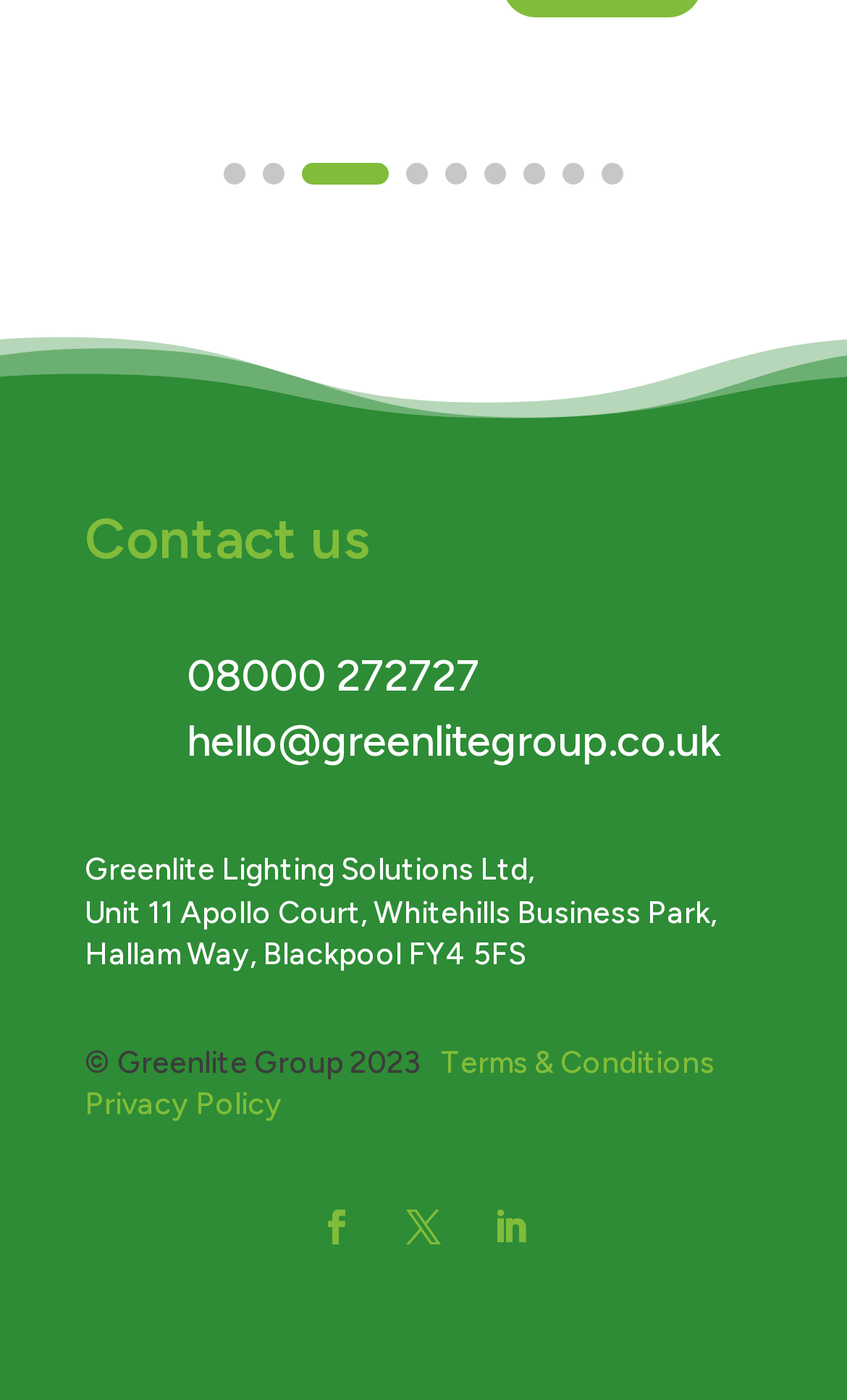How many social media links are available?
Please provide a single word or phrase as your answer based on the image.

3